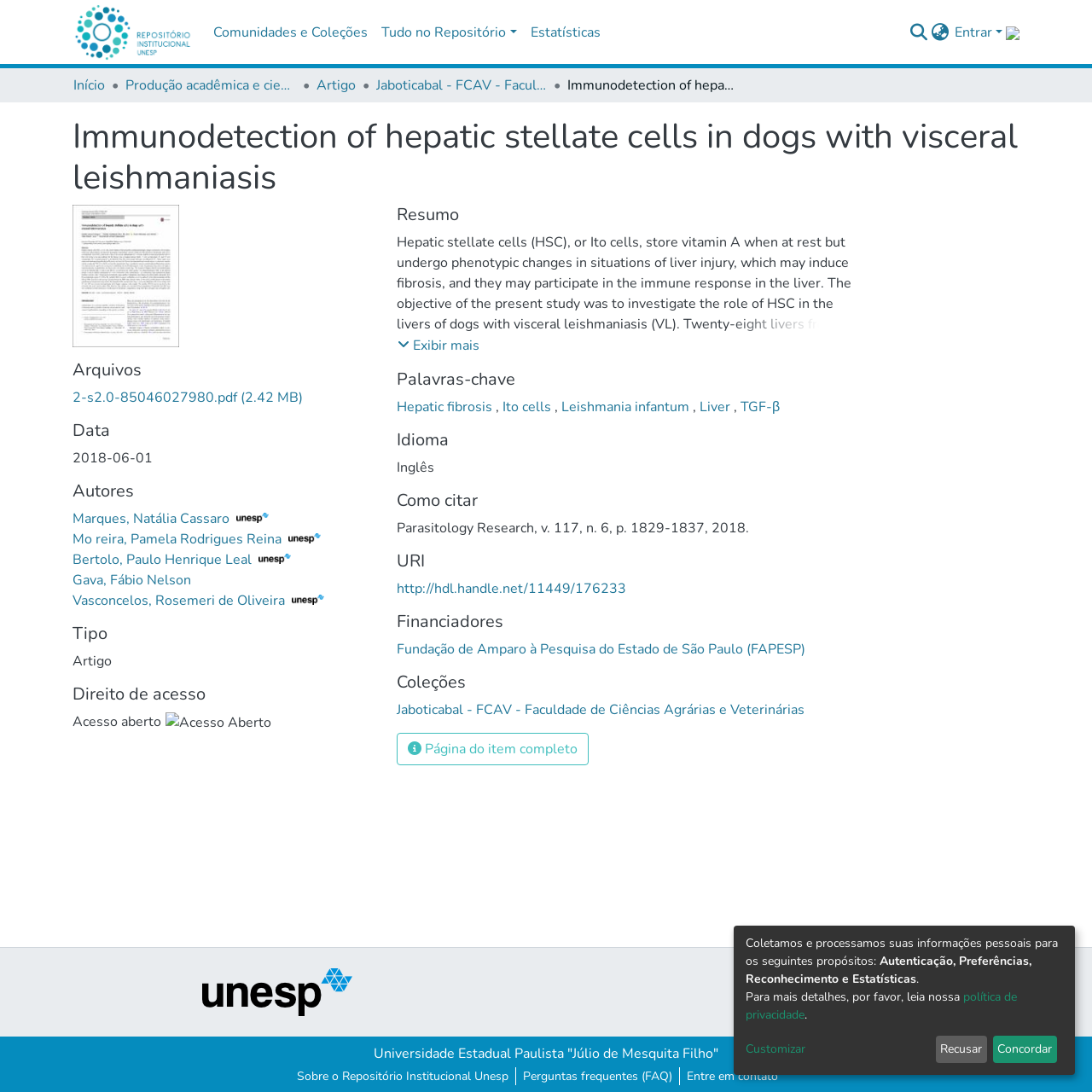Locate the bounding box coordinates of the clickable area needed to fulfill the instruction: "View products and services".

None